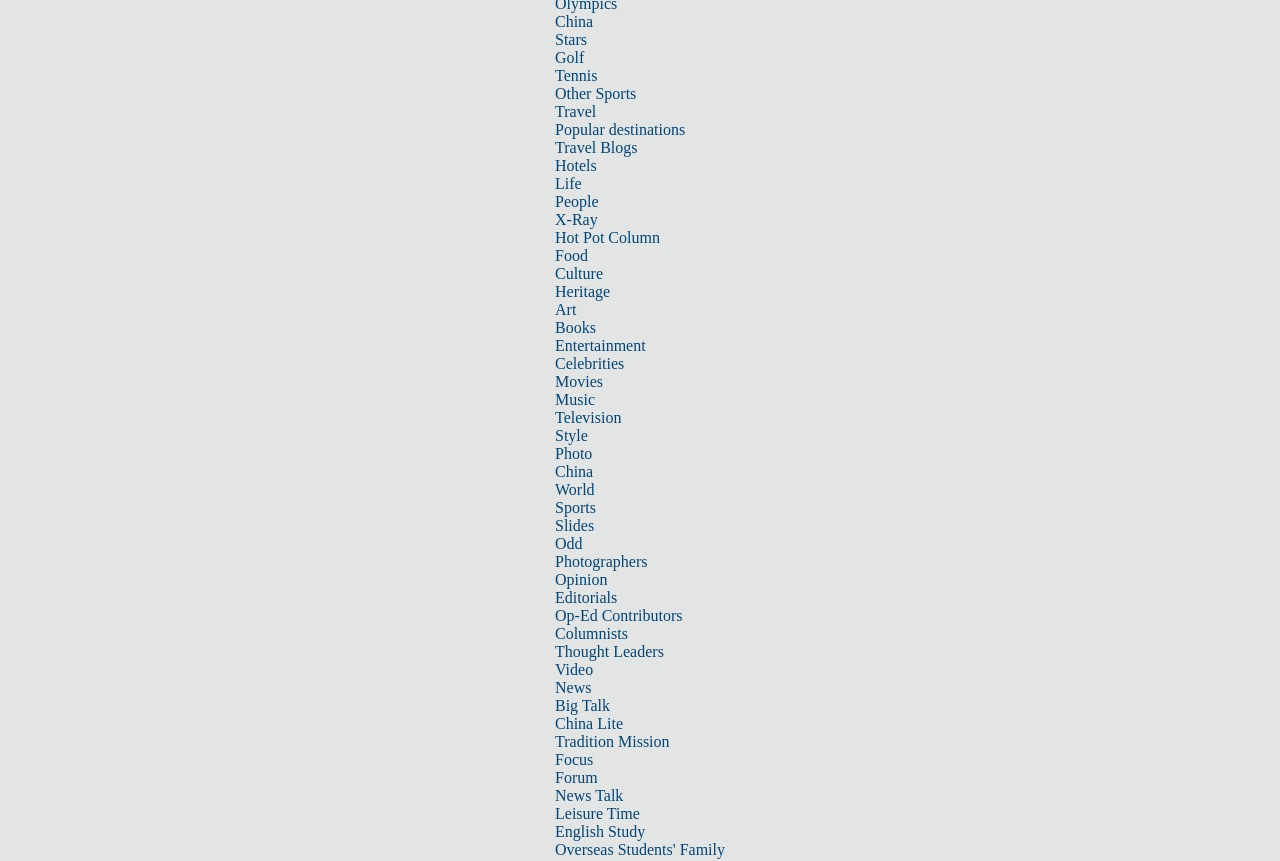Ascertain the bounding box coordinates for the UI element detailed here: "Hot Pot Column". The coordinates should be provided as [left, top, right, bottom] with each value being a float between 0 and 1.

[0.434, 0.266, 0.516, 0.286]